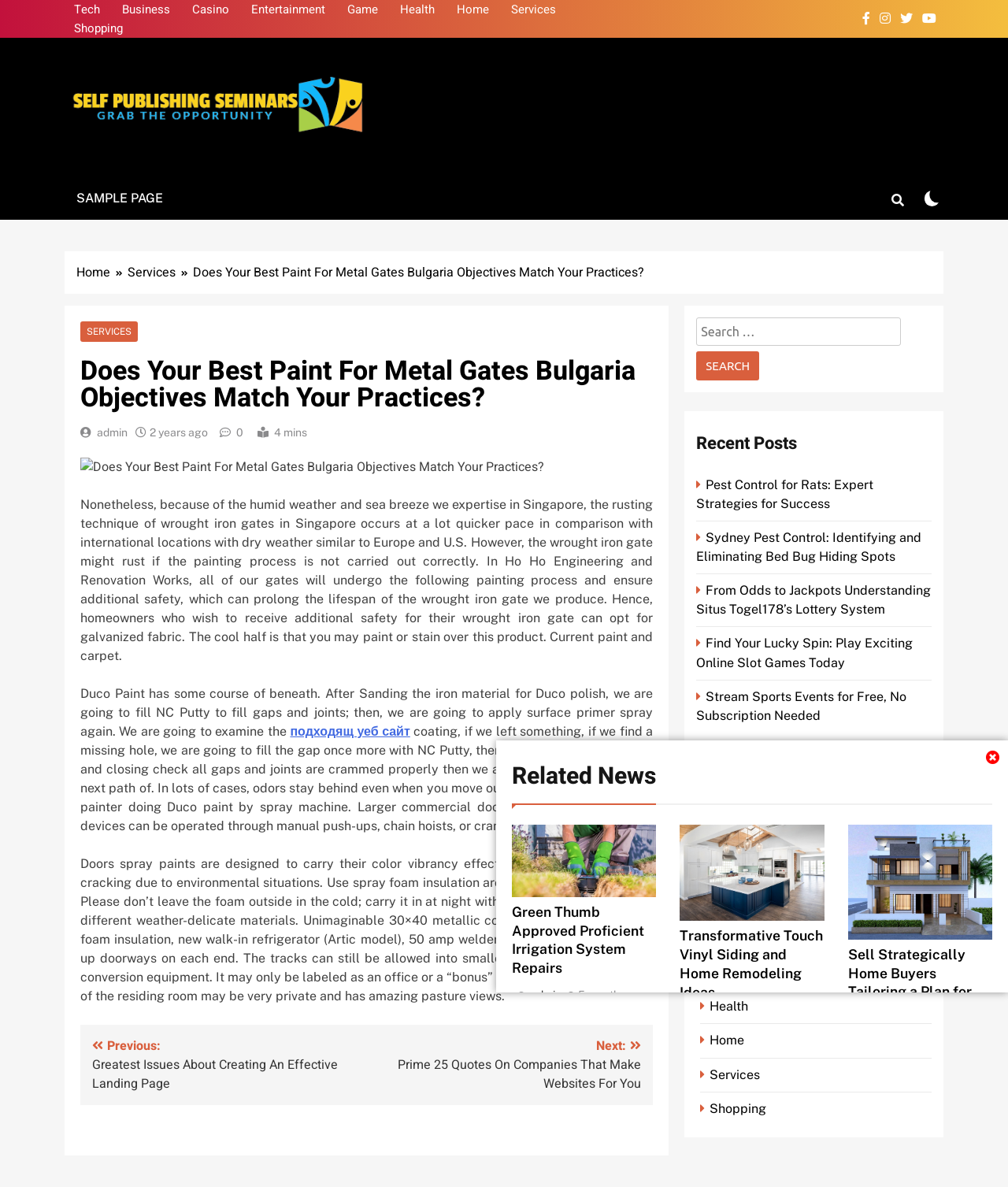Bounding box coordinates should be in the format (top-left x, top-left y, bottom-right x, bottom-right y) and all values should be floating point numbers between 0 and 1. Determine the bounding box coordinate for the UI element described as: parent_node: Search for: value="Search"

[0.691, 0.296, 0.753, 0.32]